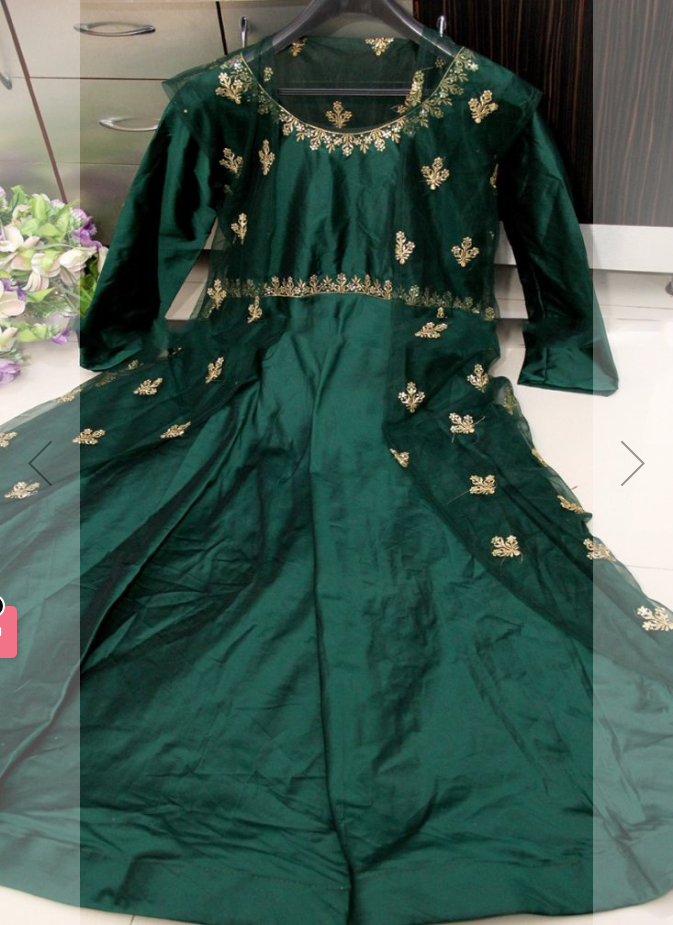Give a detailed explanation of what is happening in the image.

The image showcases a stunning Dark Green Embroidered Salwar Kameez, a traditional Indian outfit that exemplifies elegance and style. Crafted from georgette material, this attire features intricate gold embroidery, adding a touch of luxury to its design. The long sleeves and round neckline enhance its sophisticated look, making it suitable for festive occasions or formal gatherings. The flowing silhouette of the kameez is complemented by delicate embellishments, showcasing a perfect balance of grace and modernity. This outfit is currently out of stock, reflecting its desirability among fashion enthusiasts. Ideal for those who appreciate traditional craftsmanship with a contemporary flair, this salwar kameez is perfect for elevating your wardrobe.